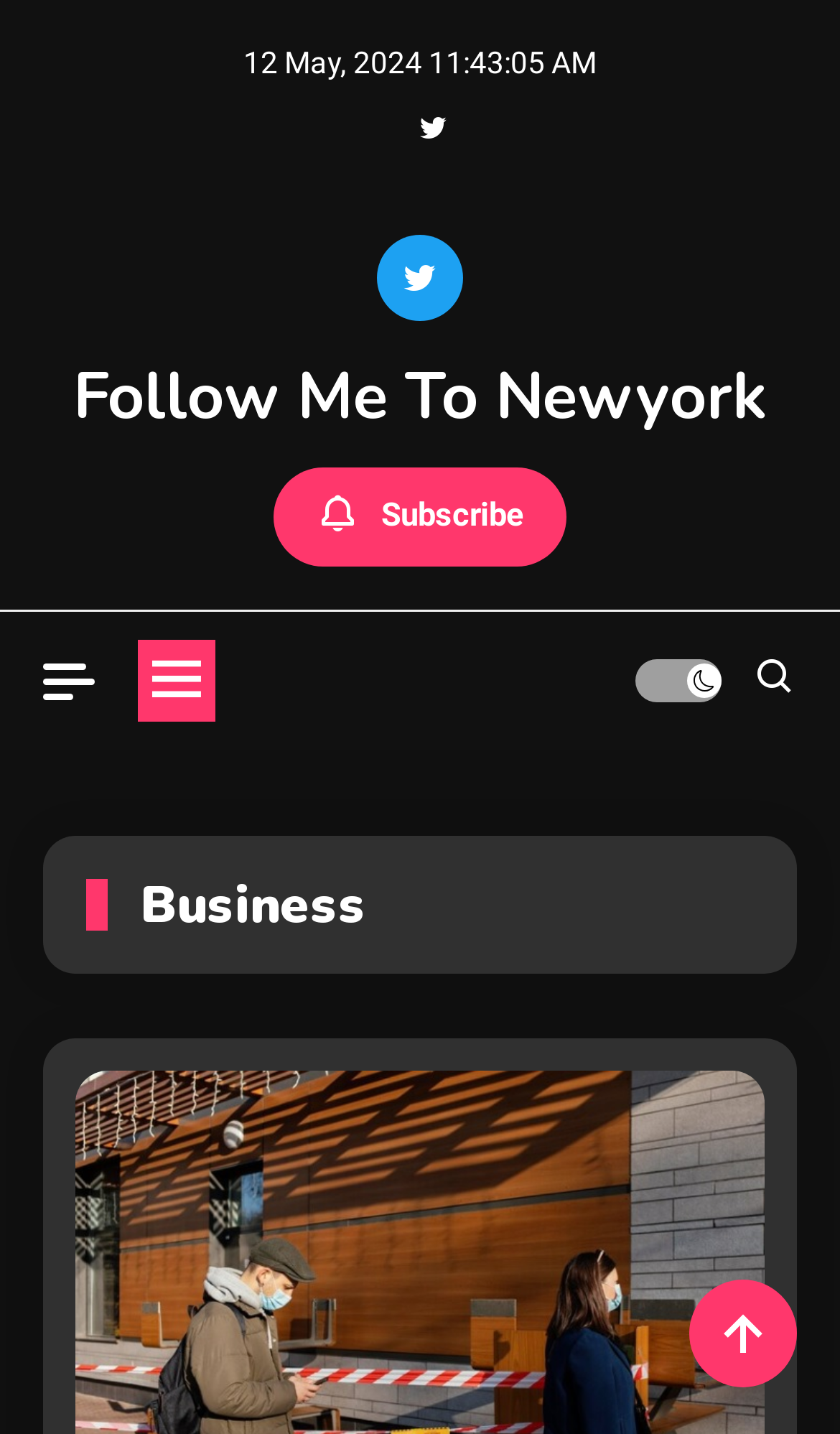Describe all the key features of the webpage in detail.

The webpage is titled "Business Archives - Follow Me To Newyork". At the top, there is a date "12 May, 2024" positioned slightly to the right of the center. Below the date, there are three links with icons, arranged horizontally. The first link has an icon '\ue982' and is located on the left, the second link also has an icon '\ue982' and is positioned in the middle, and the third link has the text "Follow Me To Newyork" and is placed on the right.

Underneath these links, there is a link with the text "Subscribe" and an icon '\ue9d2' positioned slightly to the right of the center. To the left of the "Subscribe" link, there is a button with no text, and within this button, there is another link with no text. 

On the right side of the "Subscribe" link, there is a button with an icon '\ueb5f' that controls a primary menu. Further to the right, there is a link with the text "site mode button". At the top-right corner, there is a link with an icon '\uebf7'.

Below these elements, there is a header section that spans the entire width of the page. Within this header, there is a heading with the text "Business" positioned slightly to the right of the center.